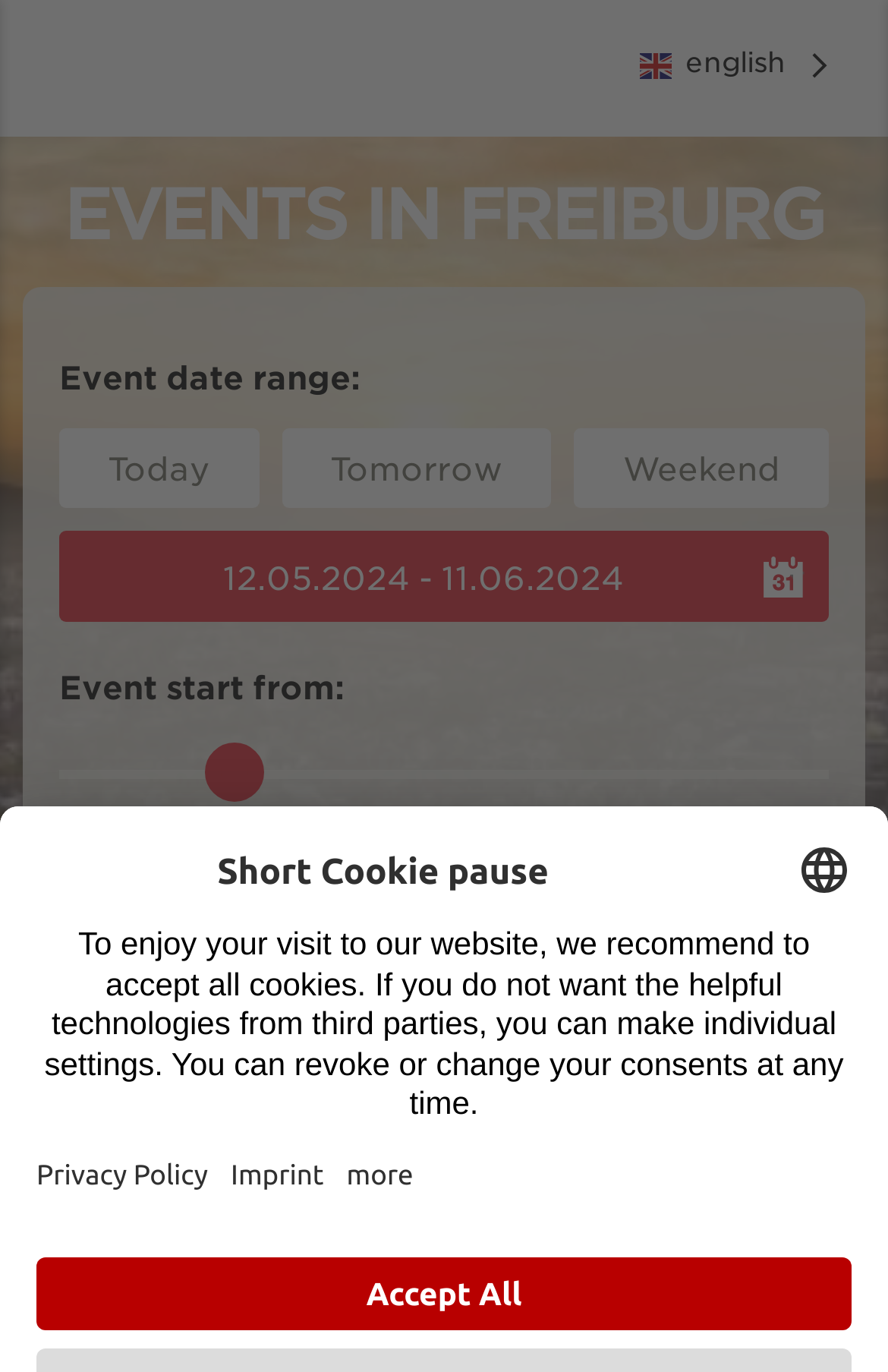Identify the bounding box coordinates of the area that should be clicked in order to complete the given instruction: "Select English as language". The bounding box coordinates should be four float numbers between 0 and 1, i.e., [left, top, right, bottom].

[0.73, 0.03, 0.763, 0.051]